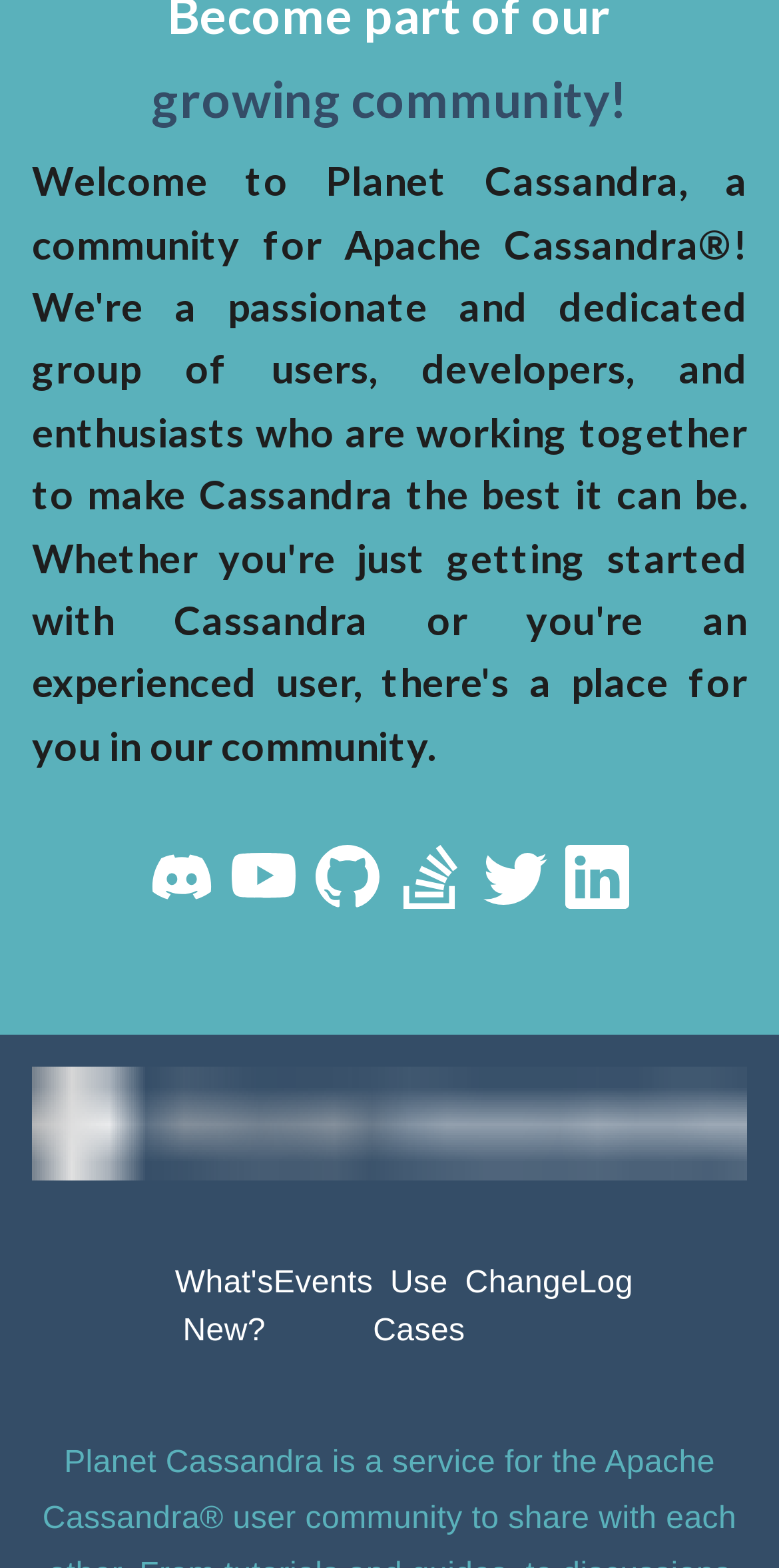Given the element description Use Cases, specify the bounding box coordinates of the corresponding UI element in the format (top-left x, top-left y, bottom-right x, bottom-right y). All values must be between 0 and 1.

[0.479, 0.803, 0.597, 0.864]